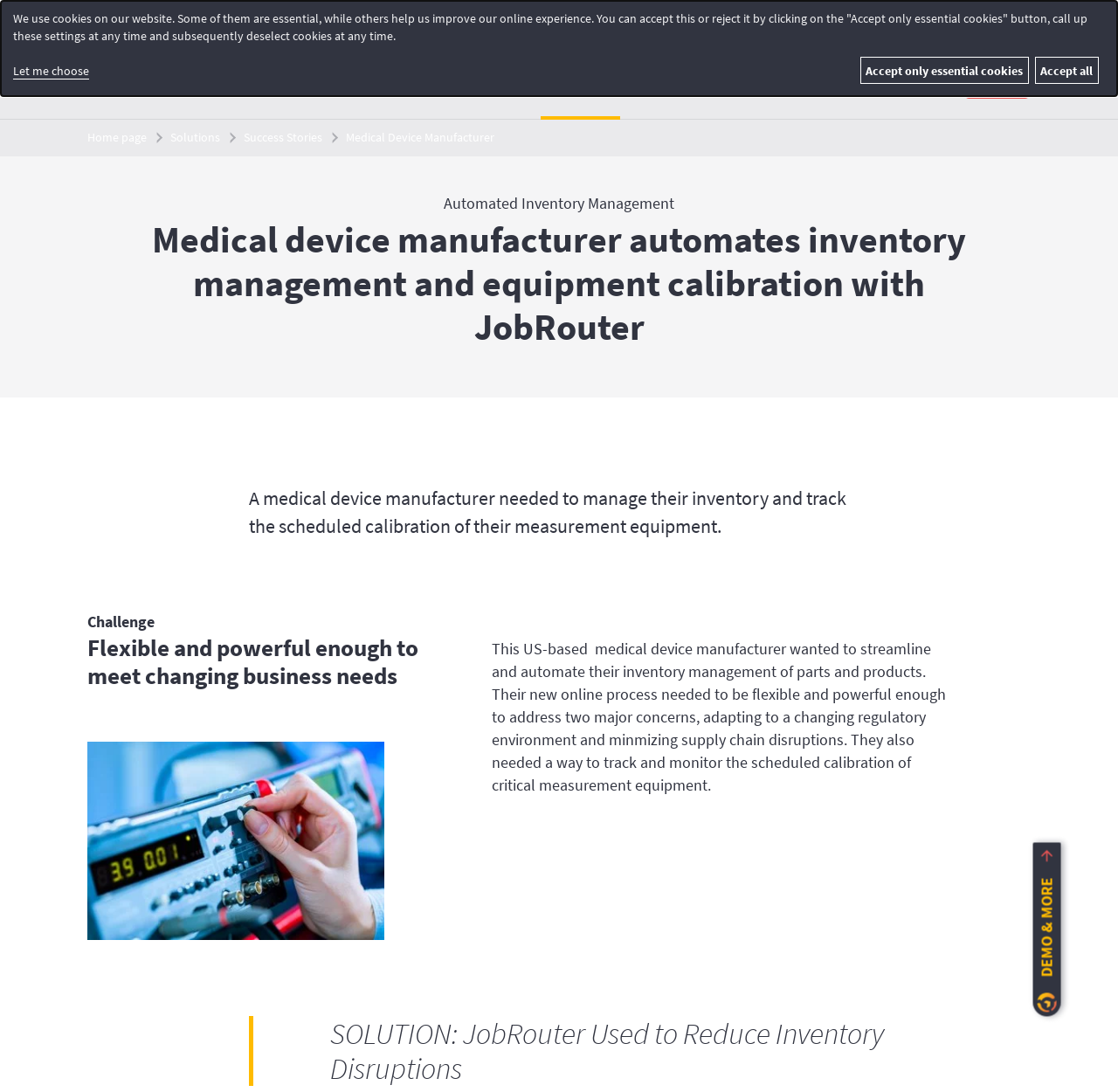Extract the main heading text from the webpage.

Medical device manufacturer ​automates inventory management and equipment calibration with JobRouter